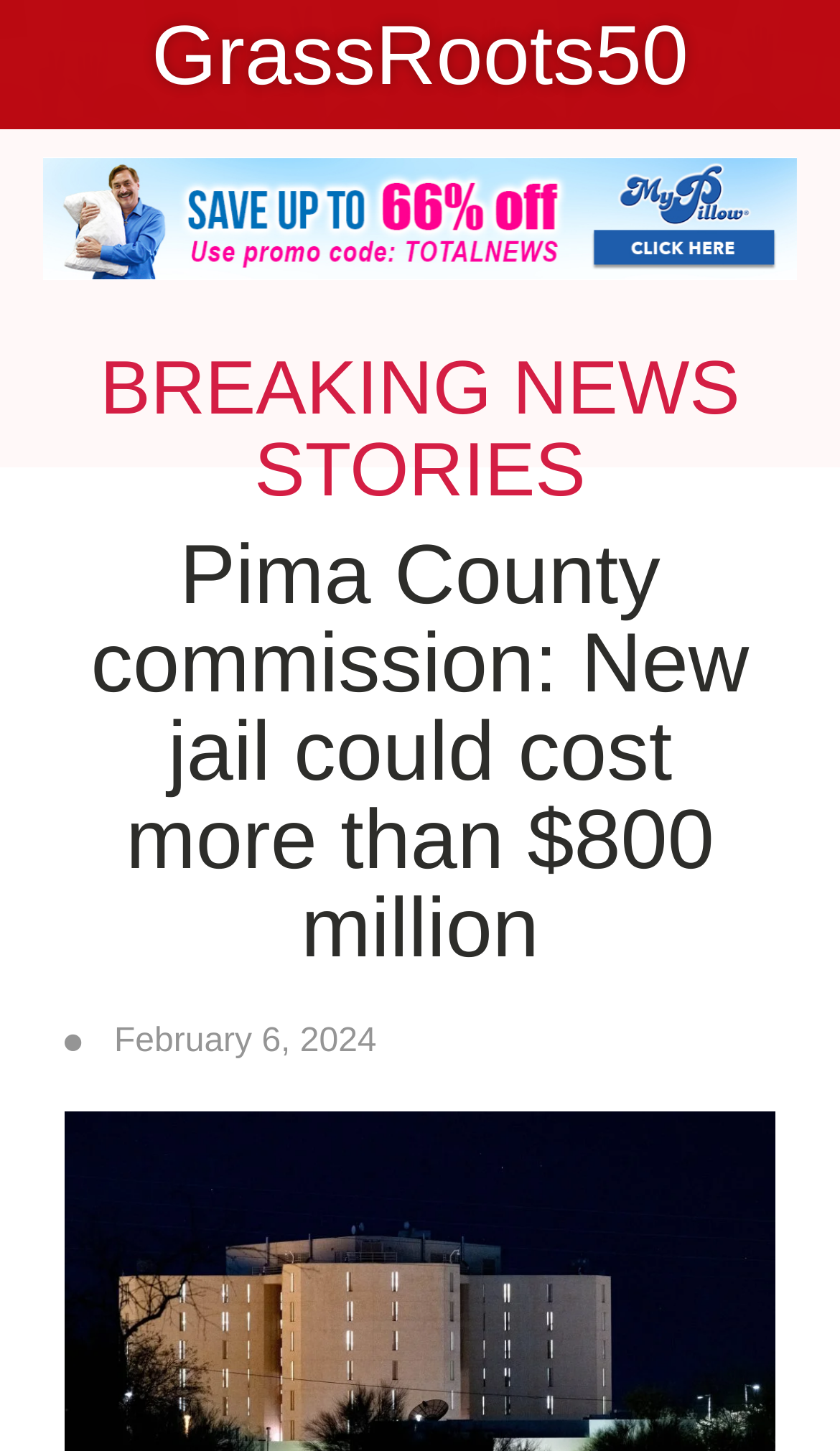What is the date of the news story? Based on the screenshot, please respond with a single word or phrase.

February 6, 2024